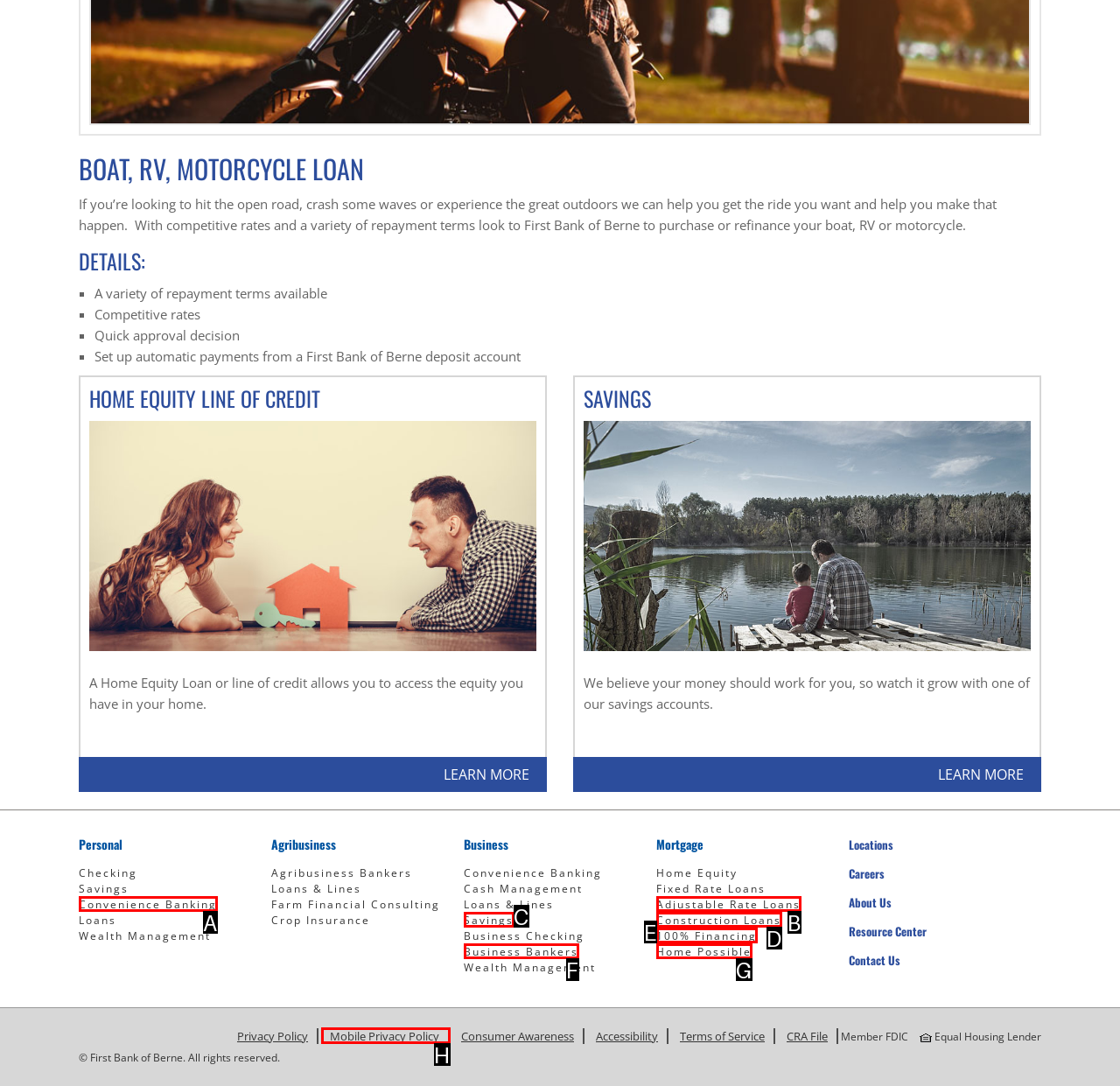Using the element description: Construction Loans, select the HTML element that matches best. Answer with the letter of your choice.

D